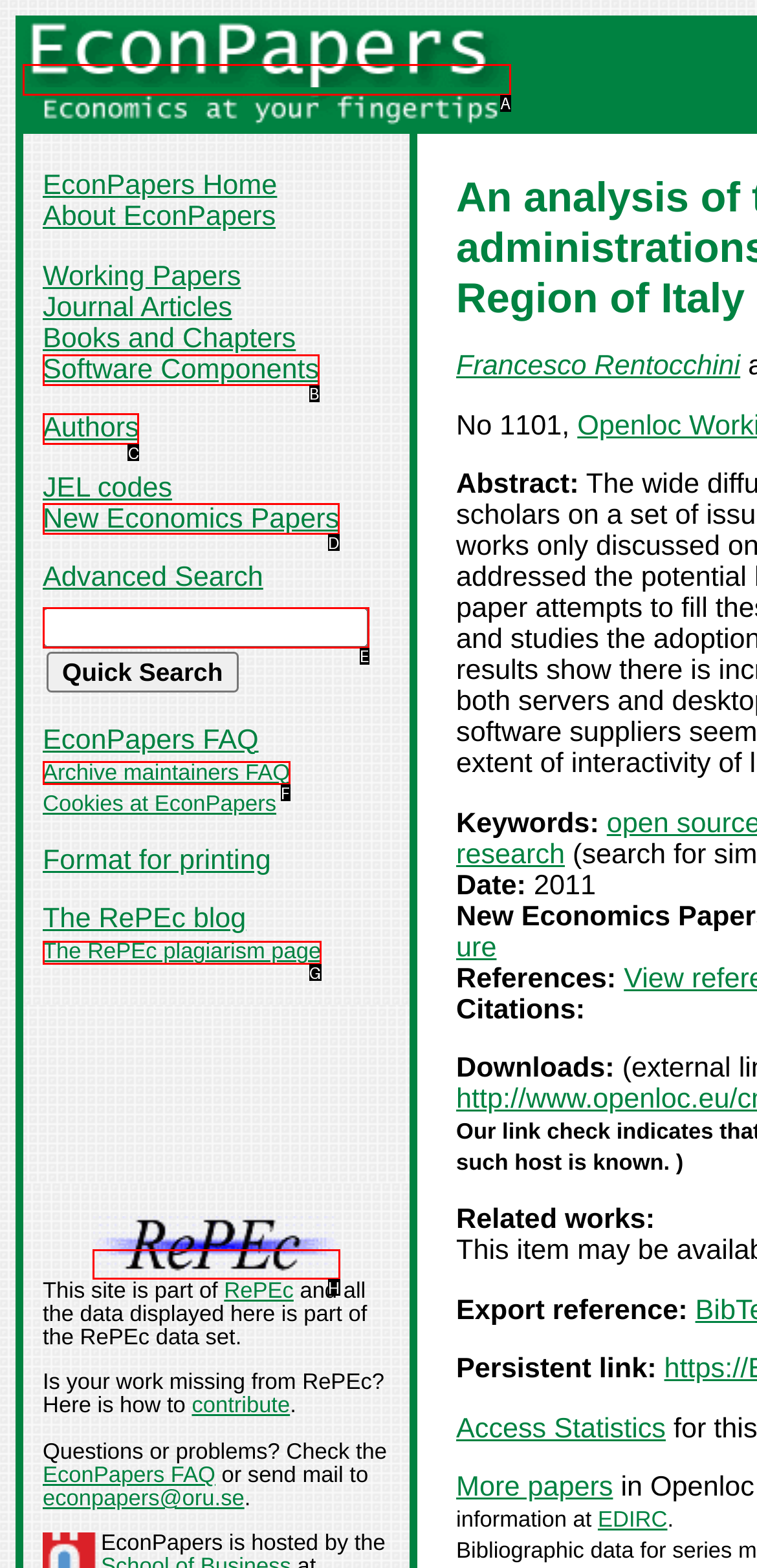Determine which element should be clicked for this task: Visit the 'RePEc' website
Answer with the letter of the selected option.

H